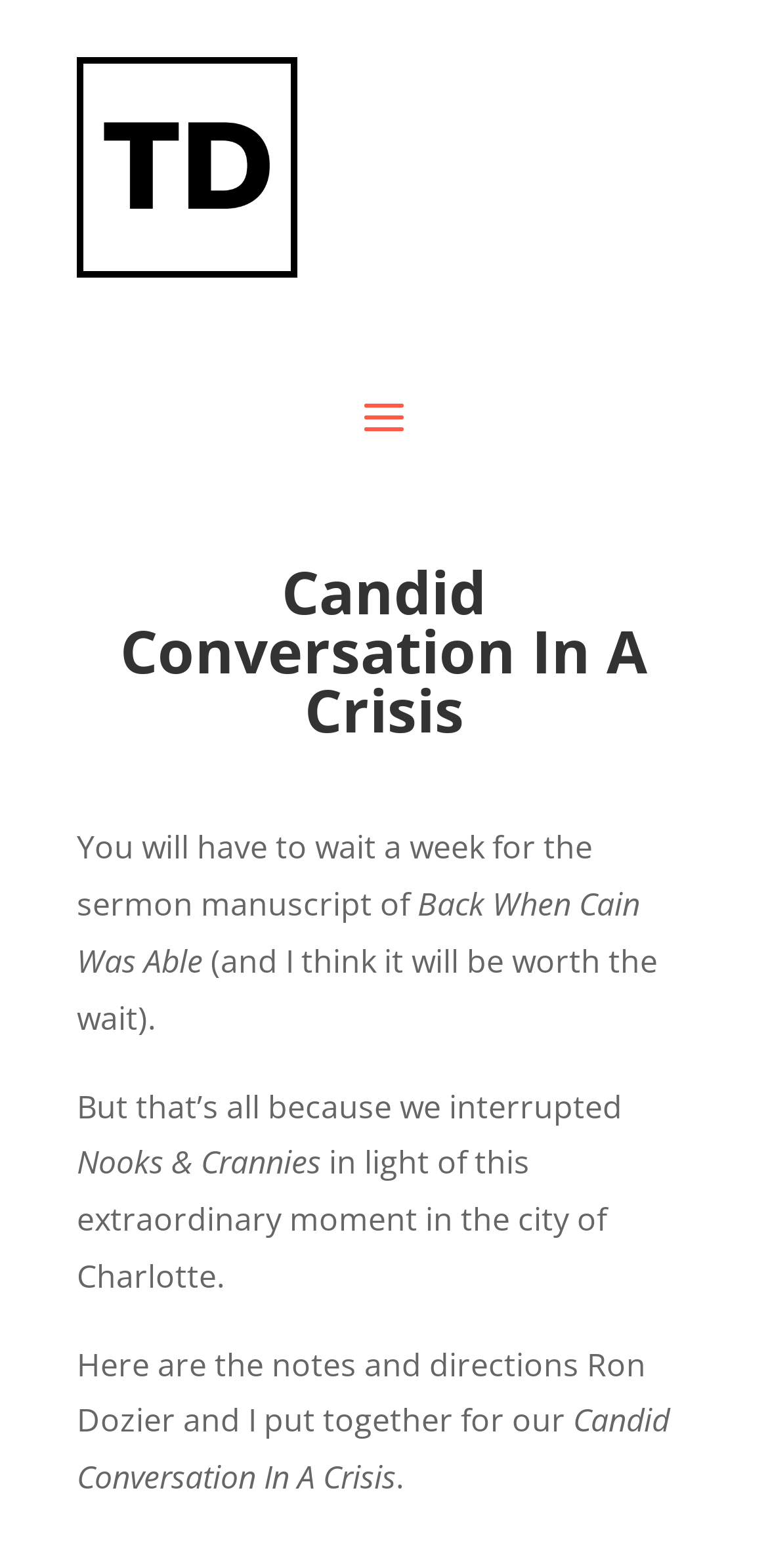Answer the question with a brief word or phrase:
What is the status of the sermon manuscript?

Not available yet